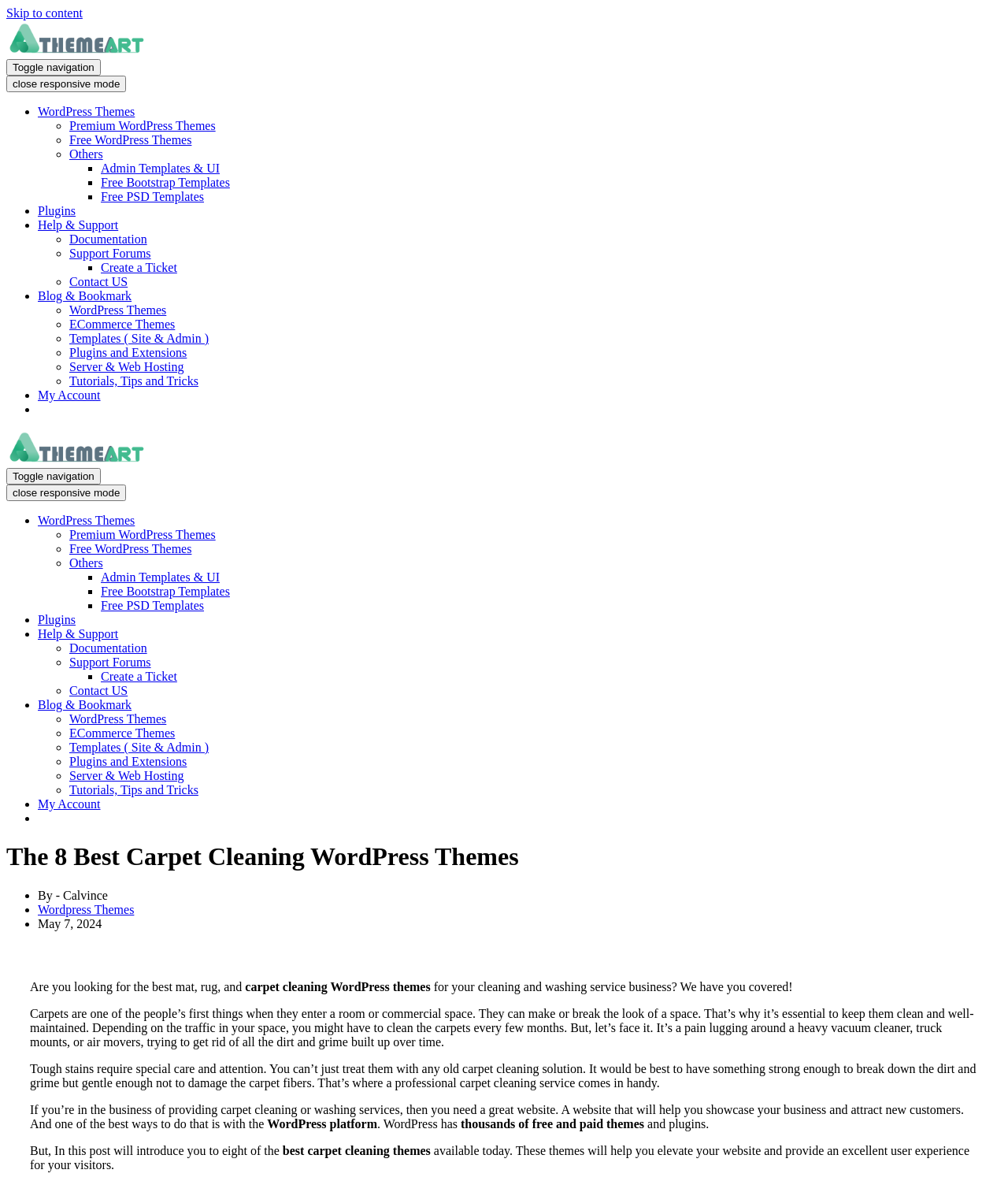Please find the bounding box coordinates of the clickable region needed to complete the following instruction: "Visit 'Premium WordPress Themes'". The bounding box coordinates must consist of four float numbers between 0 and 1, i.e., [left, top, right, bottom].

[0.069, 0.1, 0.214, 0.111]